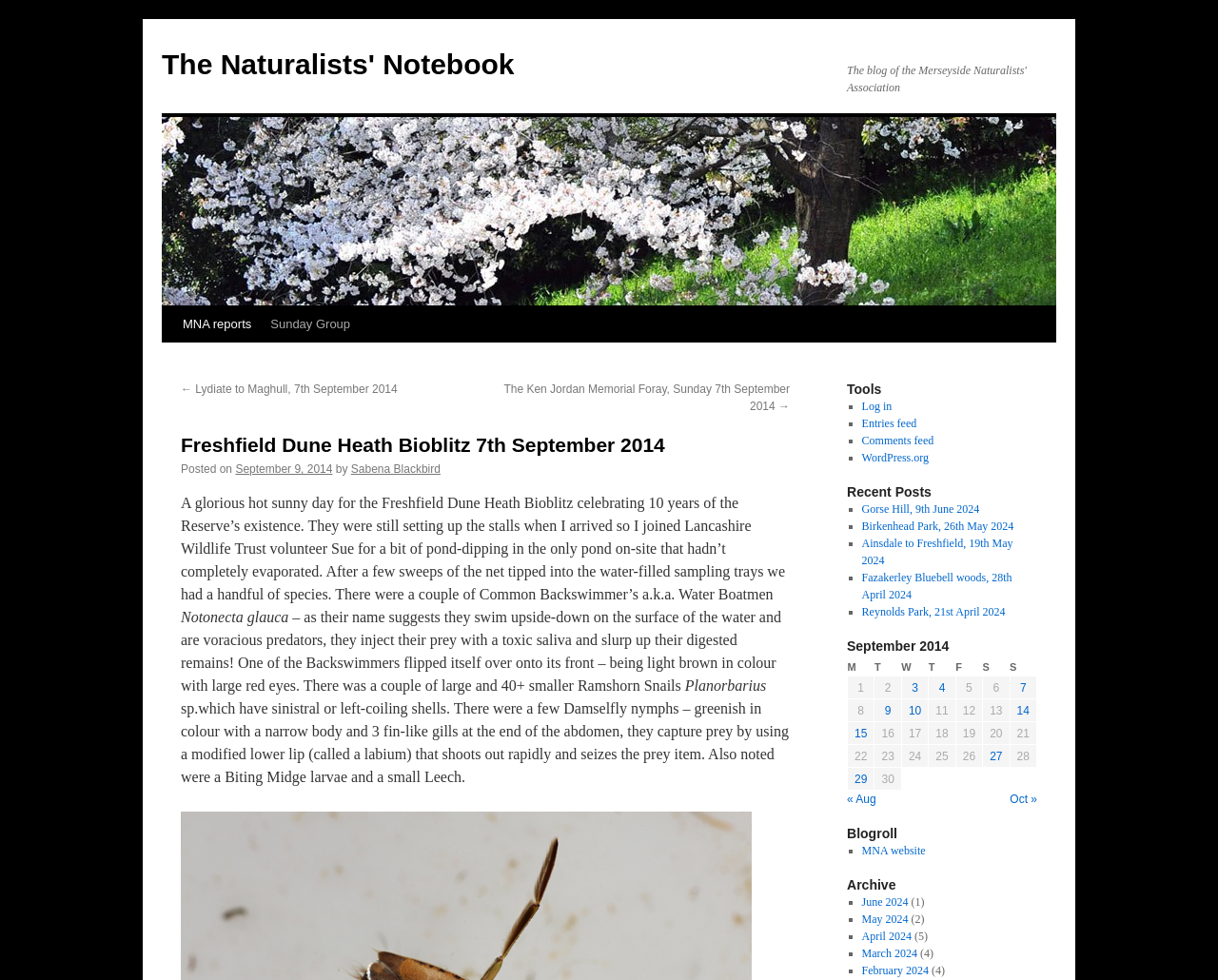Locate the bounding box coordinates of the clickable part needed for the task: "Check the 'Recent Posts' section".

[0.695, 0.493, 0.852, 0.511]